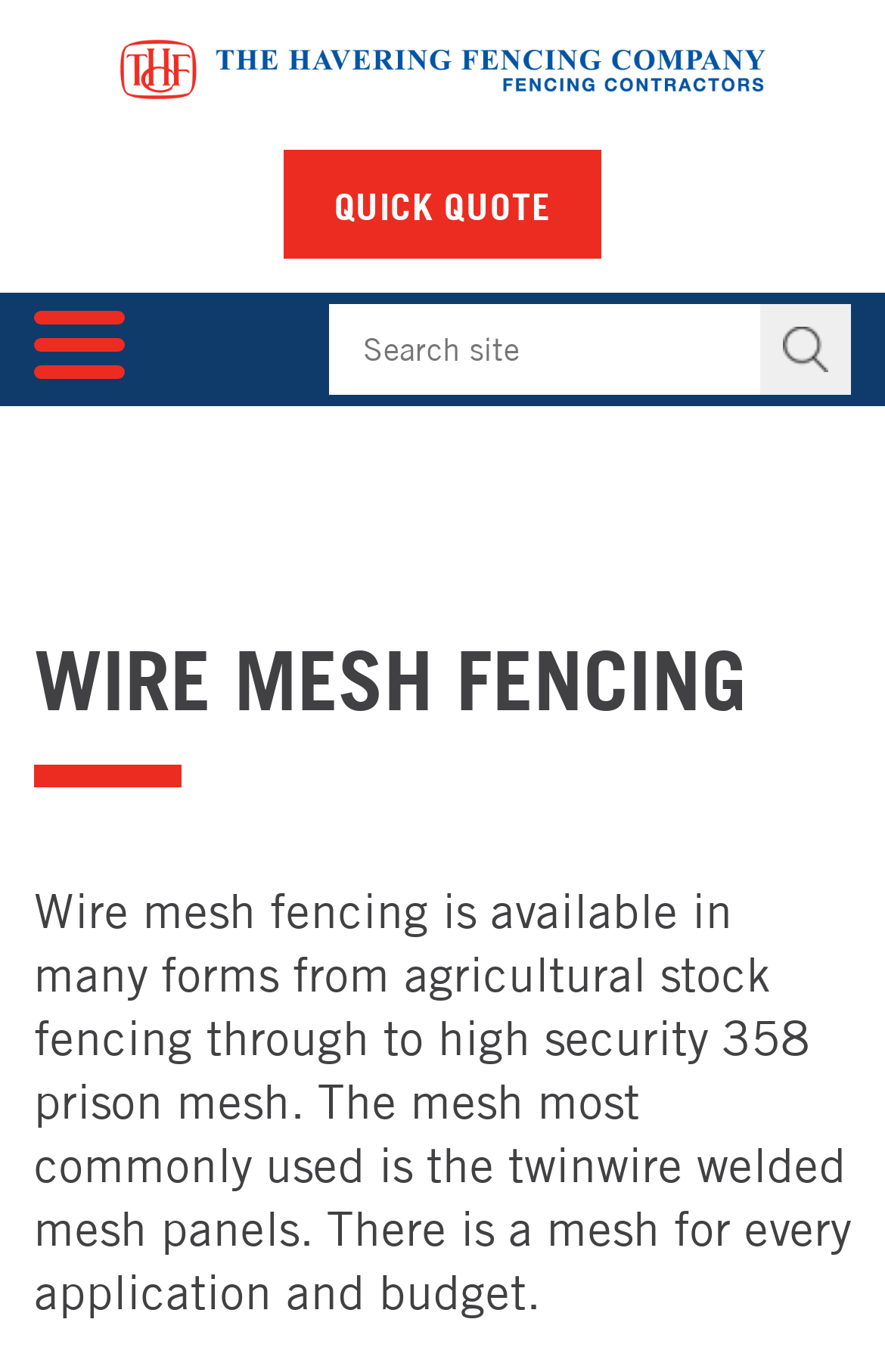Please provide a one-word or phrase answer to the question: 
What is the purpose of the 'QUICK QUOTE' link?

Get a quote